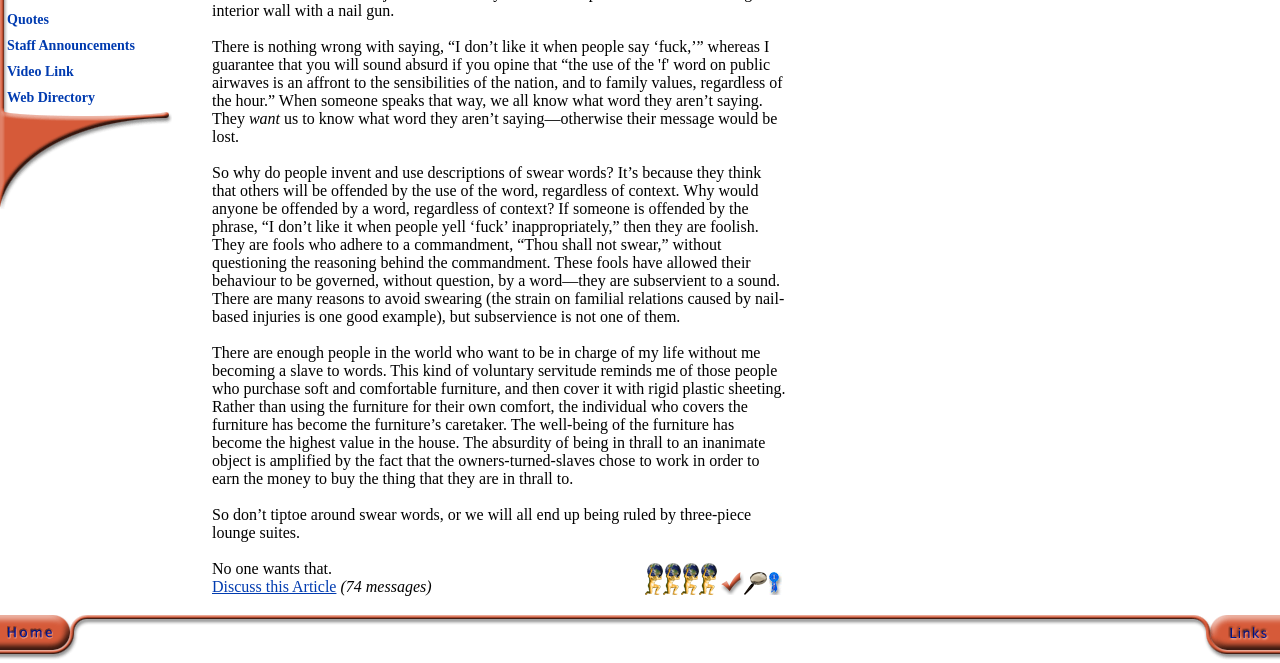Please determine the bounding box coordinates for the UI element described as: "name="AboutGif"".

[0.945, 0.974, 1.0, 1.0]